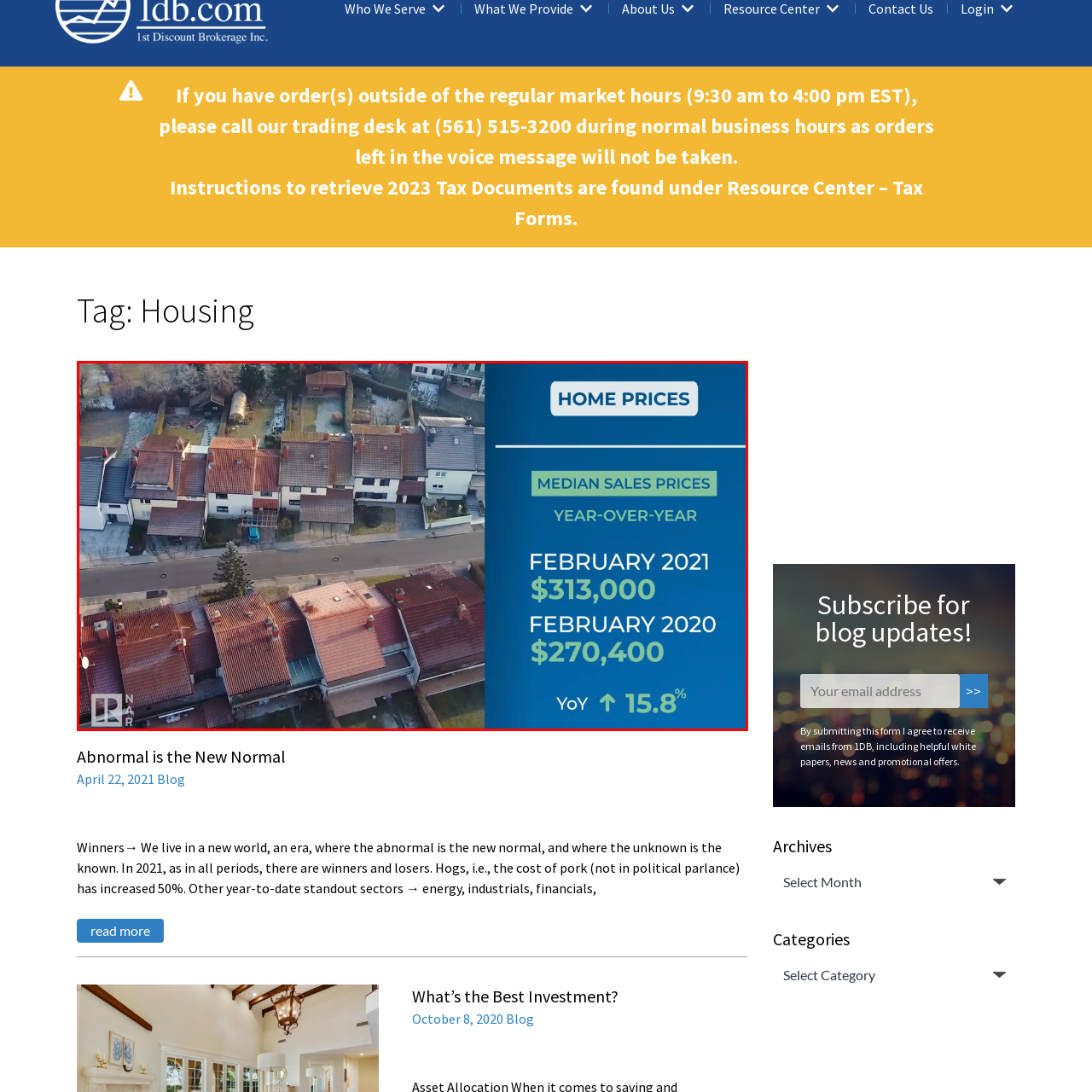Write a comprehensive caption detailing the image within the red boundary.

This image presents an aerial view of a residential neighborhood, showcasing various homes with distinct roofs and backyards. To the right, there is a bold blue sidebar featuring key statistics about home prices, highlighting significant year-over-year changes in the housing market. Specifically, it outlines that the median sales price in February 2021 was $313,000, an increase of 15.8% compared to February 2020, where the price was $270,400. The juxtaposition of the peaceful neighborhood with these noteworthy statistics effectively conveys the changing landscape of home values over time.